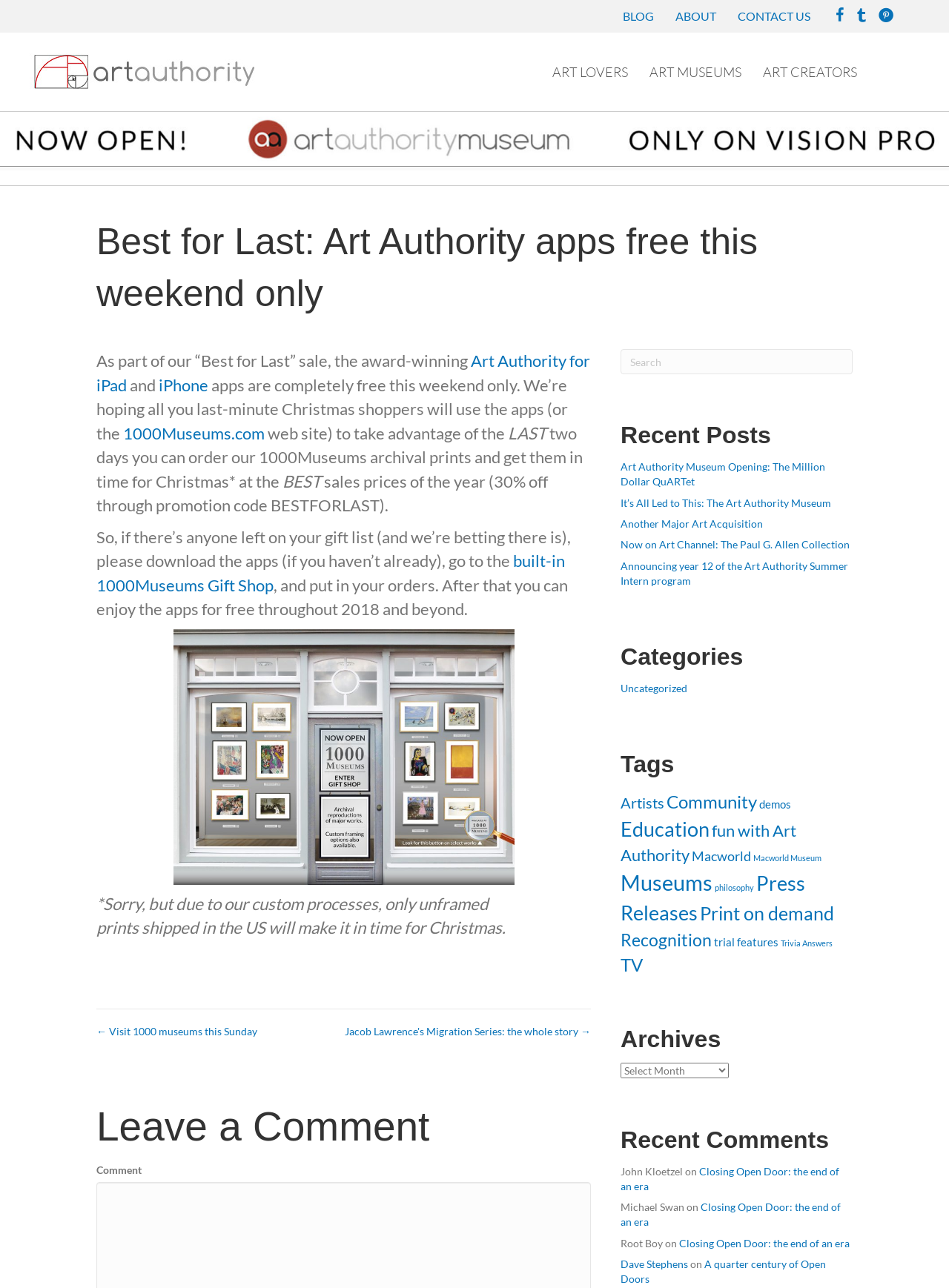Based on the image, give a detailed response to the question: What is the name of the app being promoted?

Based on the webpage content, specifically the heading 'Best for Last: Art Authority apps free this weekend only' and the links 'Art Authority for iPad' and 'iPhone', it can be inferred that the app being promoted is called Art Authority.